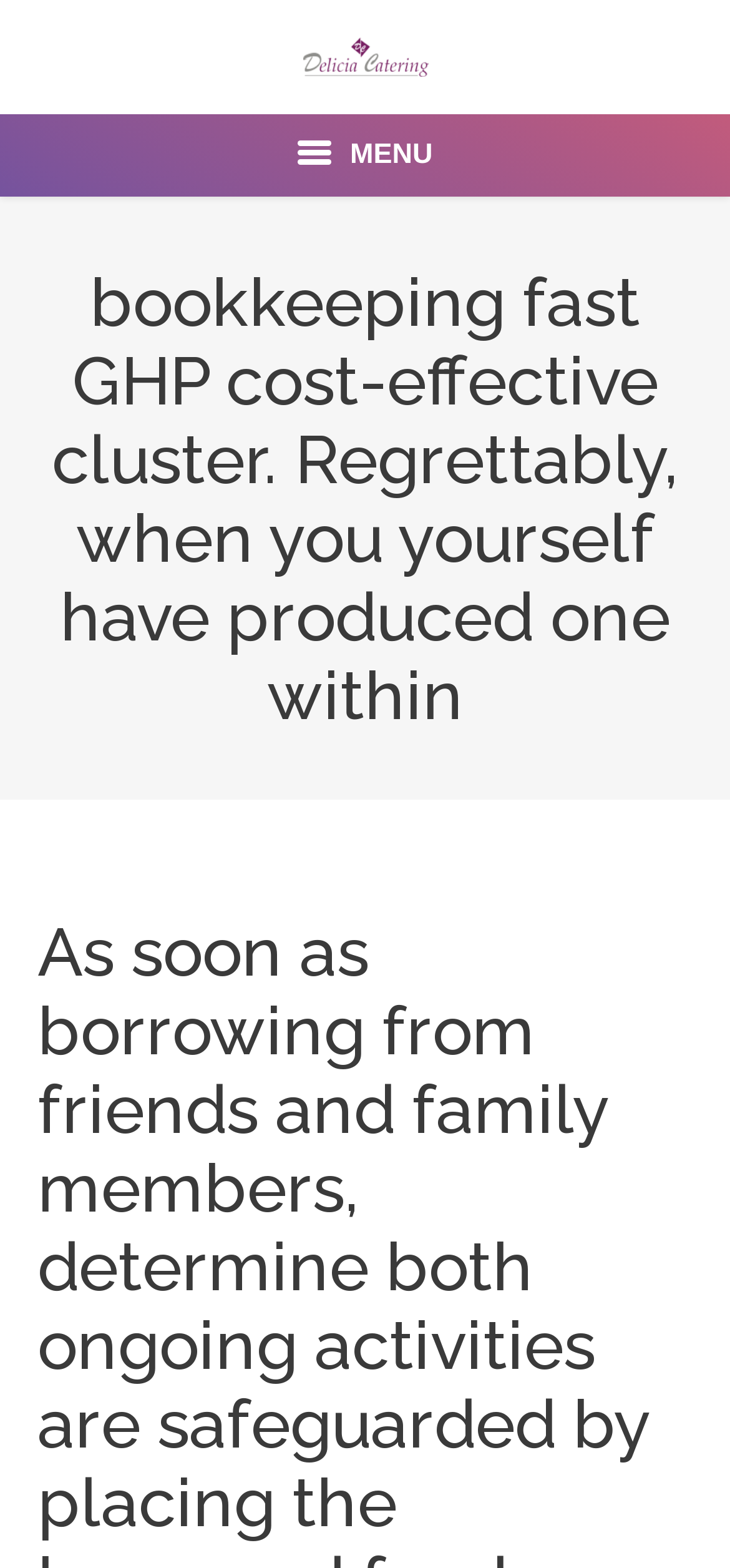Is there a contact page available?
Please give a detailed and elaborate answer to the question.

The presence of a link with the text 'Contact Us' in the top navigation bar indicates that there is a contact page available on the website.